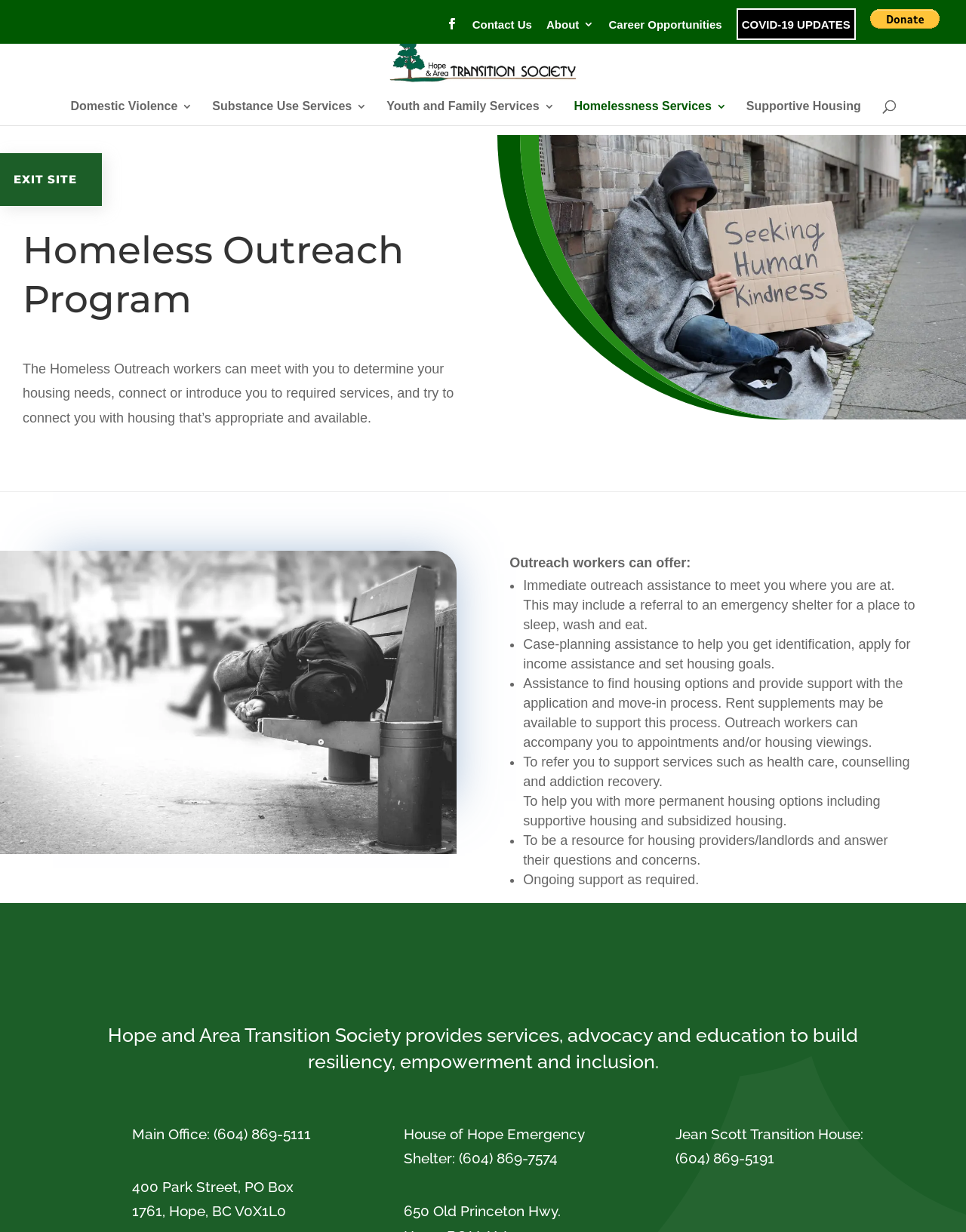Please examine the image and provide a detailed answer to the question: How many locations are listed on the webpage?

Based on the webpage, there are three locations listed: the Main Office, the House of Hope Emergency Shelter, and the Jean Scott Transition House. Each location has a corresponding phone number and address listed.